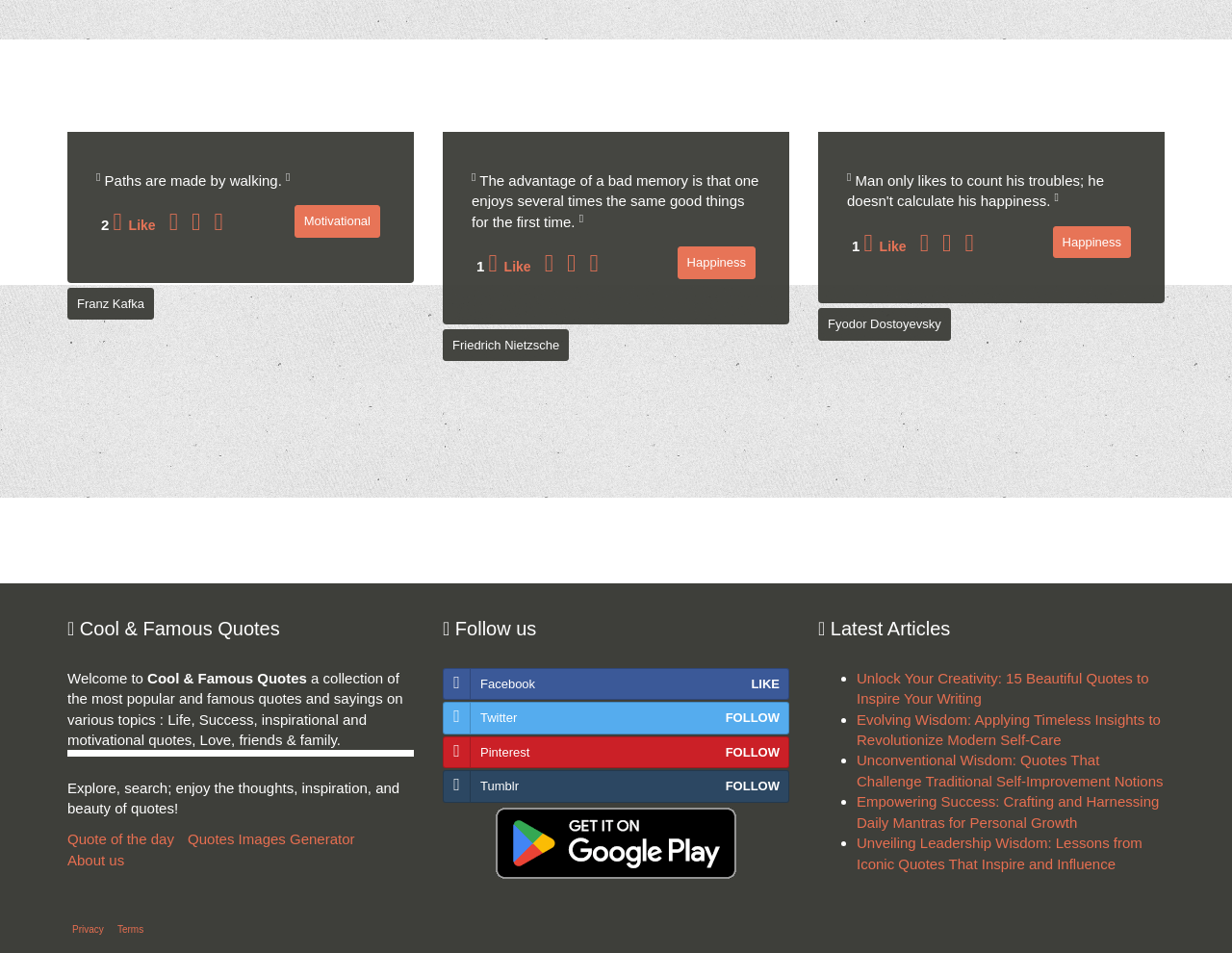How many quotes are displayed on the webpage?
Relying on the image, give a concise answer in one word or a brief phrase.

3